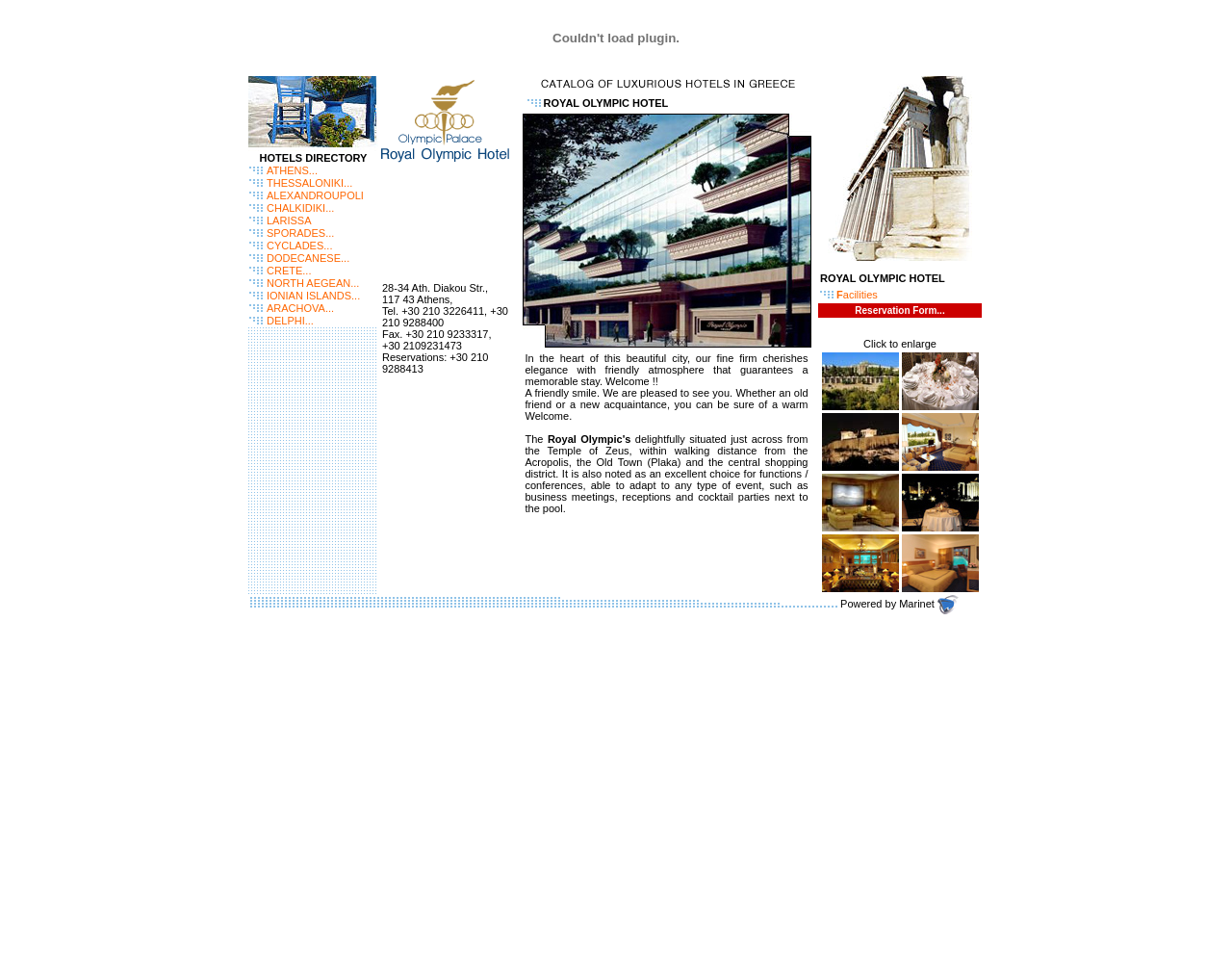Determine the coordinates of the bounding box for the clickable area needed to execute this instruction: "Click on CHALKIDIKI...".

[0.216, 0.211, 0.271, 0.223]